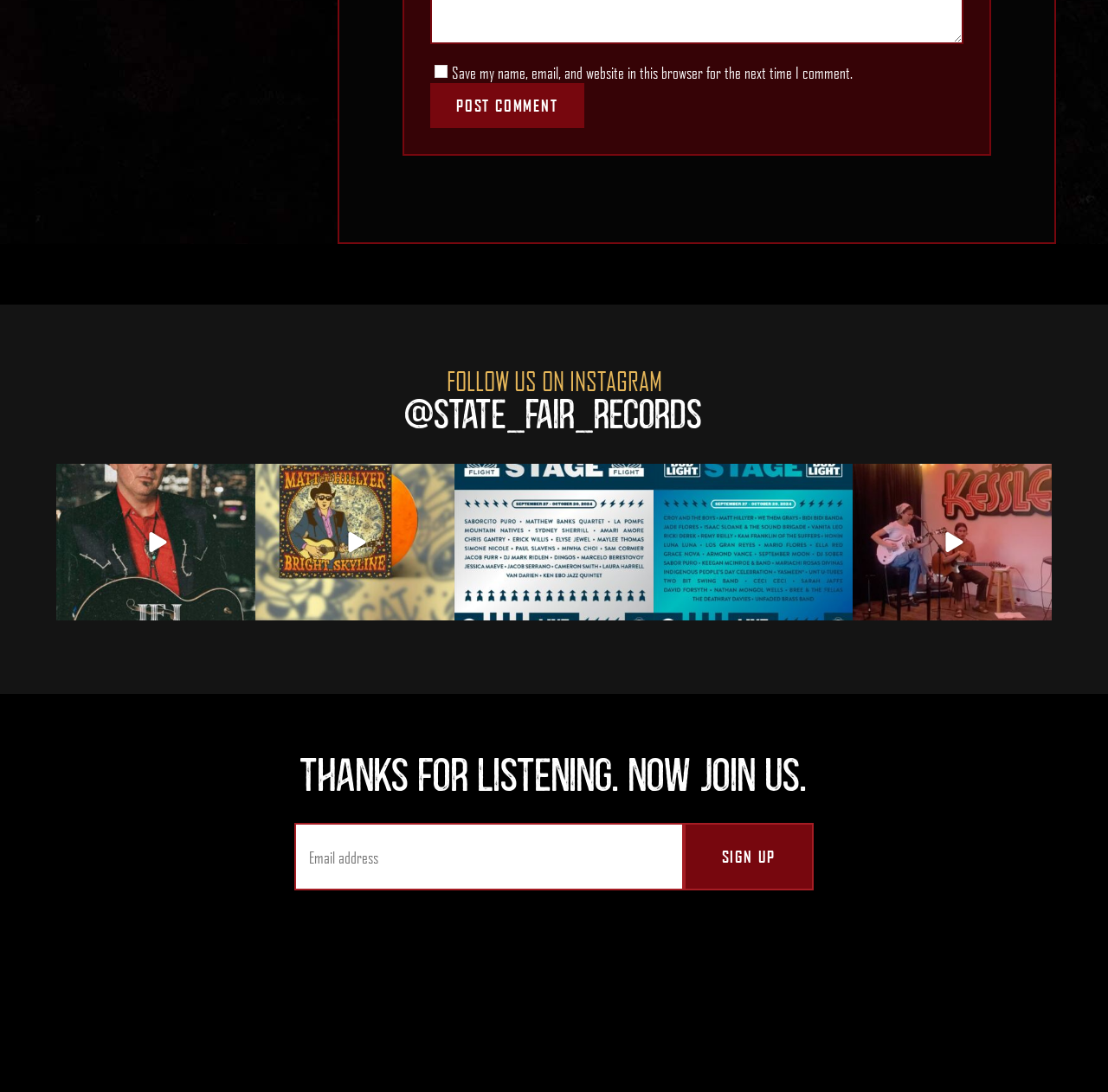Using the provided element description, identify the bounding box coordinates as (top-left x, top-left y, bottom-right x, bottom-right y). Ensure all values are between 0 and 1. Description: Sign up

[0.617, 0.754, 0.734, 0.816]